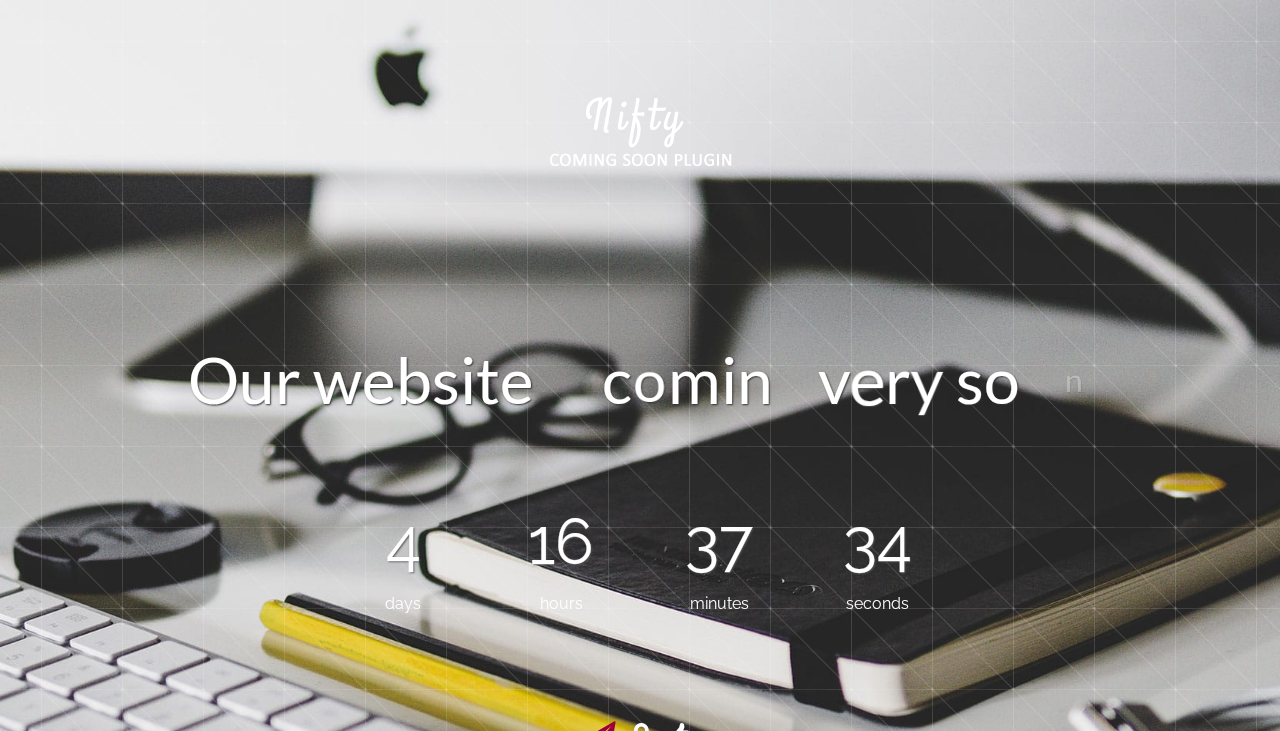Based on the visual content of the image, answer the question thoroughly: What is the name of the upcoming feature?

The name of the upcoming feature can be determined by looking at the link element with the text 'MarketScanner' at the top of the page, which suggests that it is the main feature being referred to.